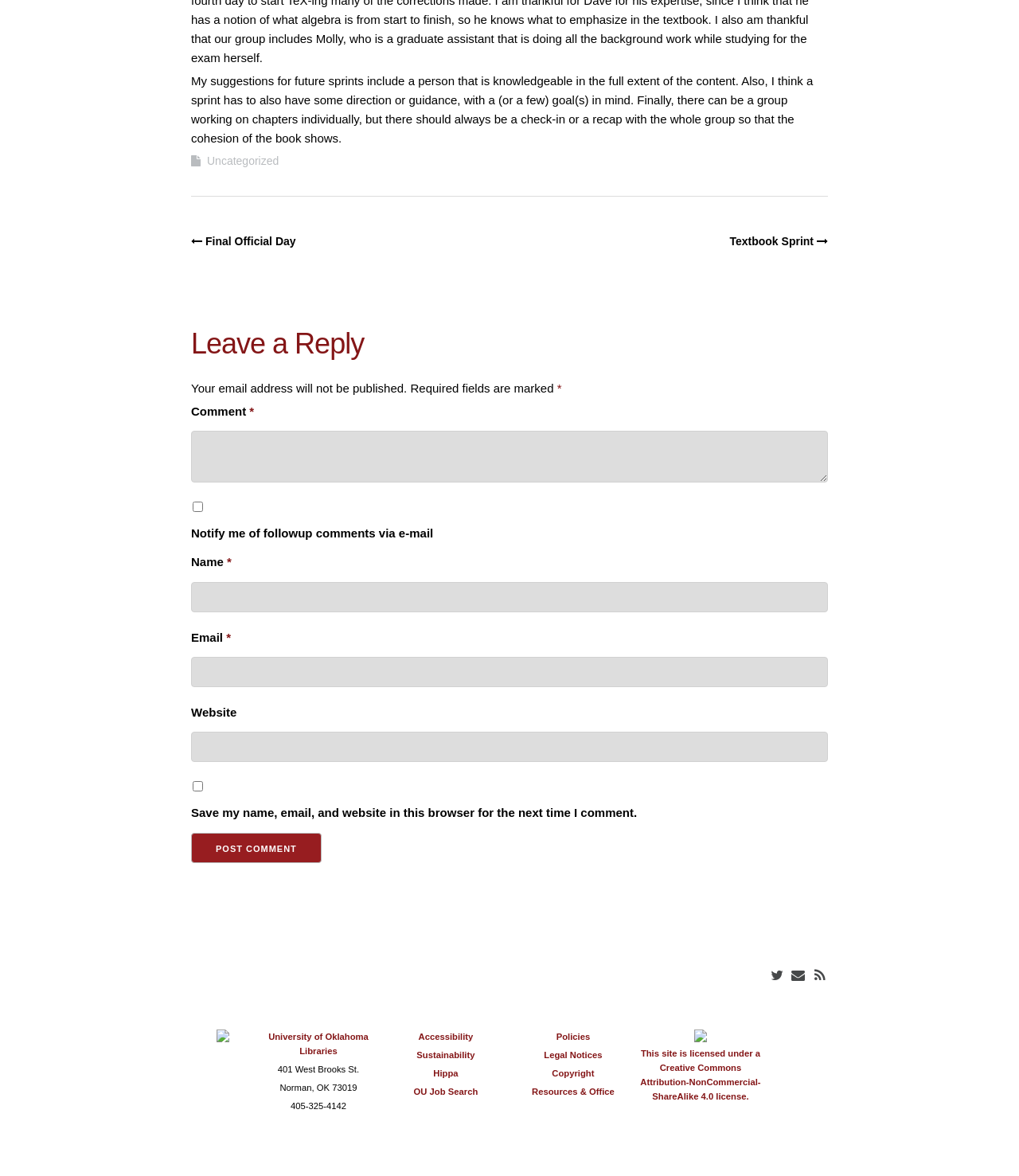Given the element description: "parent_node: Website name="url"", predict the bounding box coordinates of the UI element it refers to, using four float numbers between 0 and 1, i.e., [left, top, right, bottom].

None